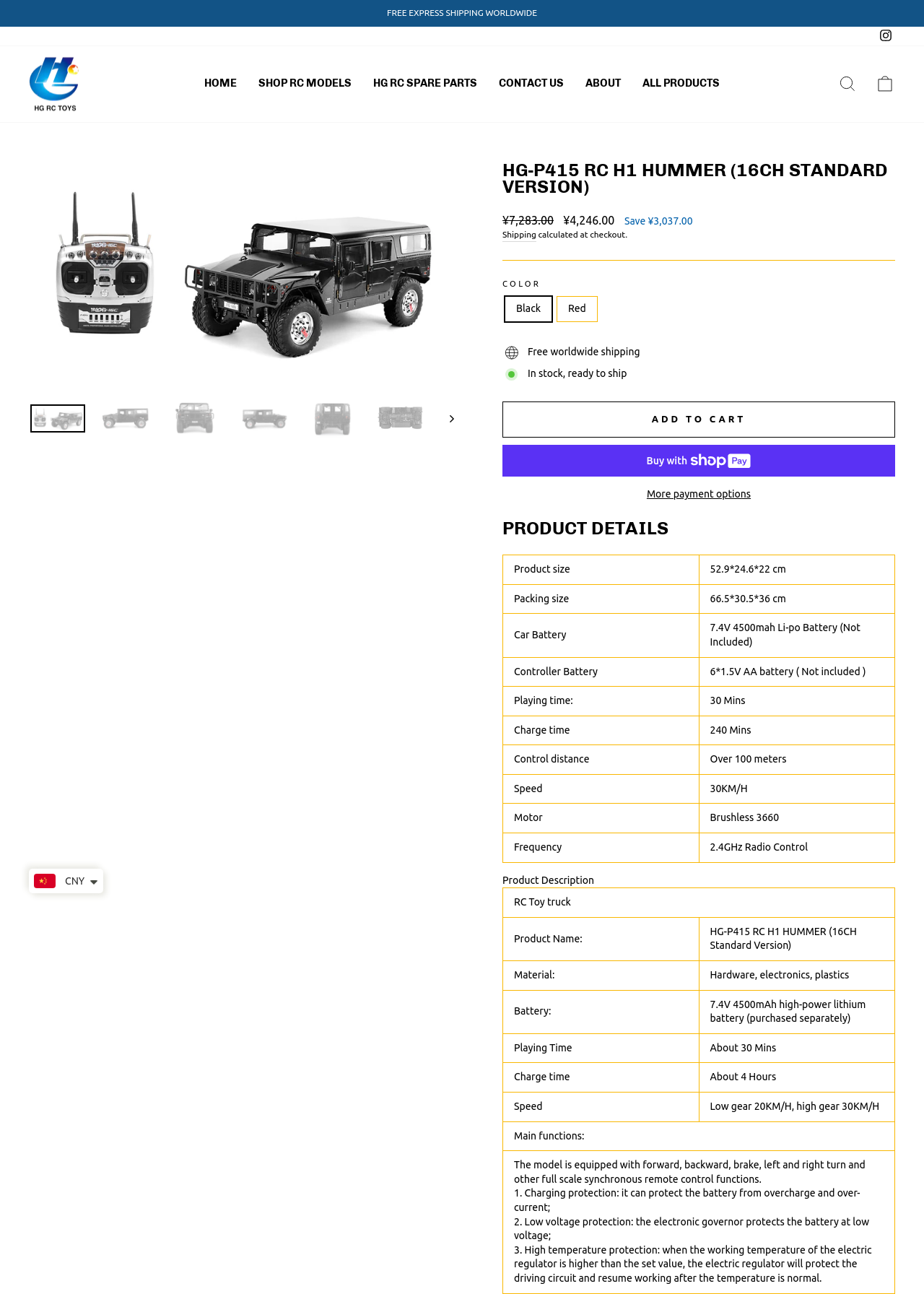How many payment options are available?
Analyze the image and deliver a detailed answer to the question.

There are three payment options available: 'ADD TO CART', 'Buy now with ShopPay', and 'More payment options'. These options can be found in the section below the product details.